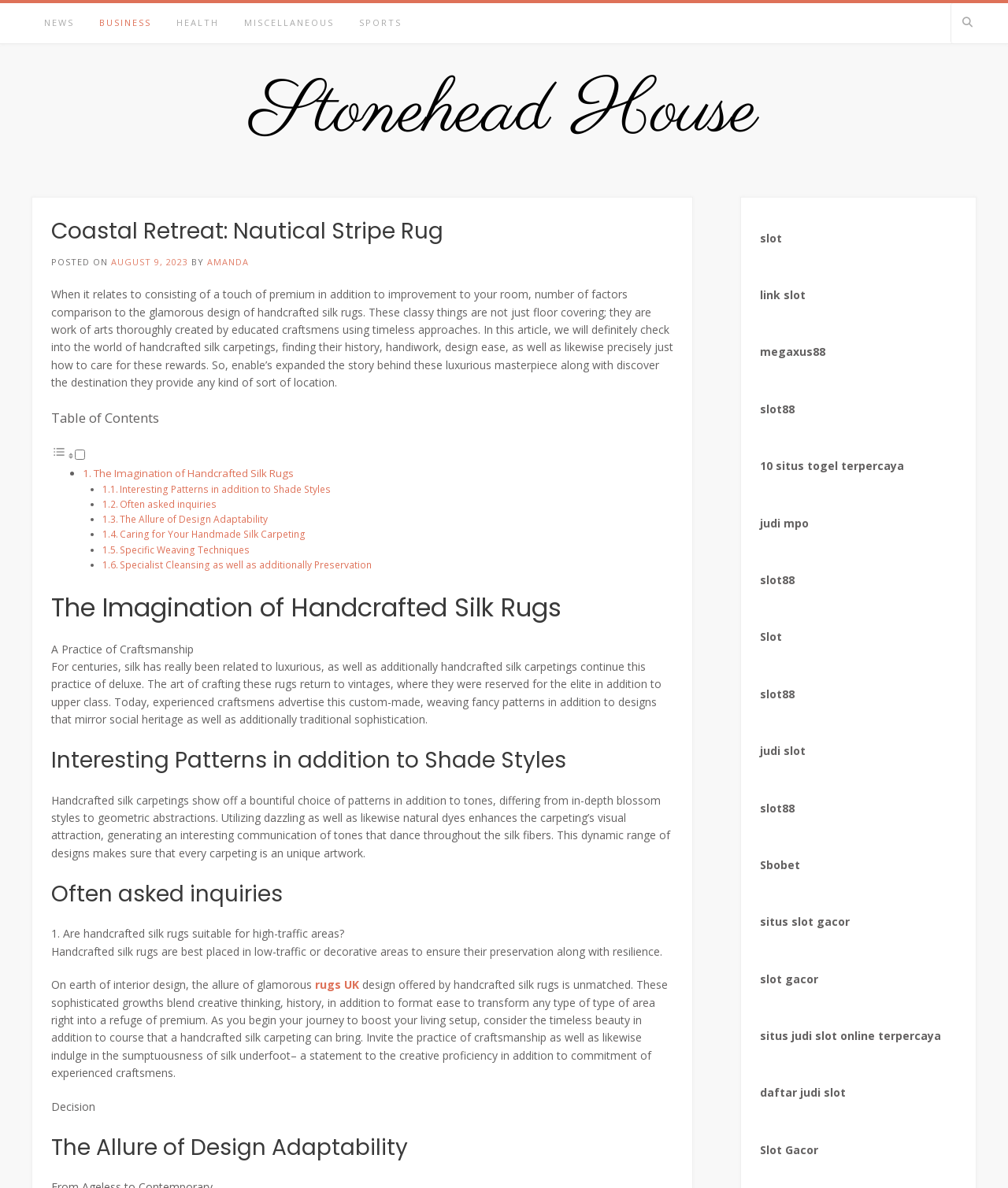Using the element description: "10 situs togel terpercaya", determine the bounding box coordinates for the specified UI element. The coordinates should be four float numbers between 0 and 1, [left, top, right, bottom].

[0.754, 0.386, 0.897, 0.398]